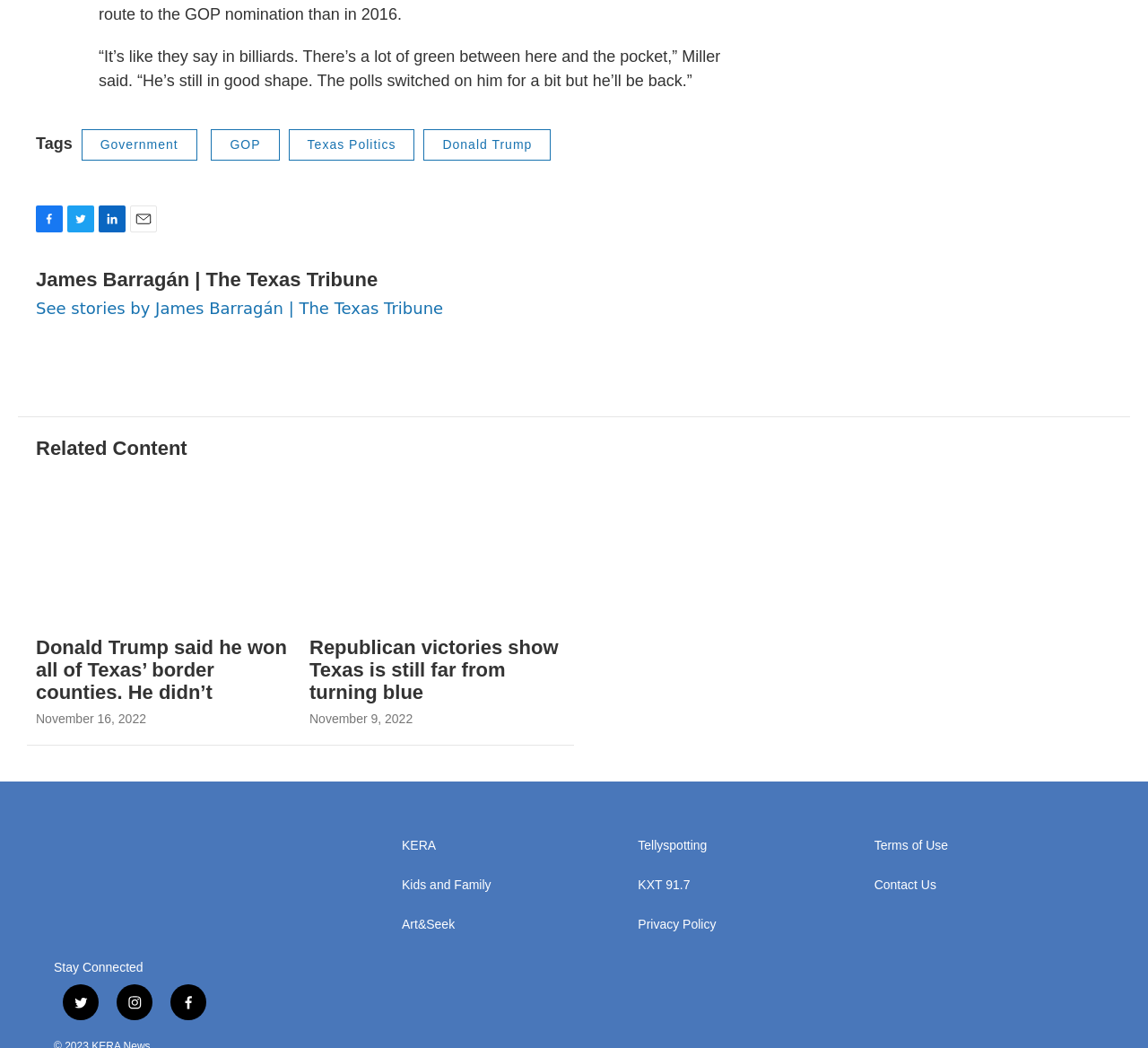Find the bounding box of the element with the following description: "Kids and Family". The coordinates must be four float numbers between 0 and 1, formatted as [left, top, right, bottom].

[0.35, 0.872, 0.542, 0.886]